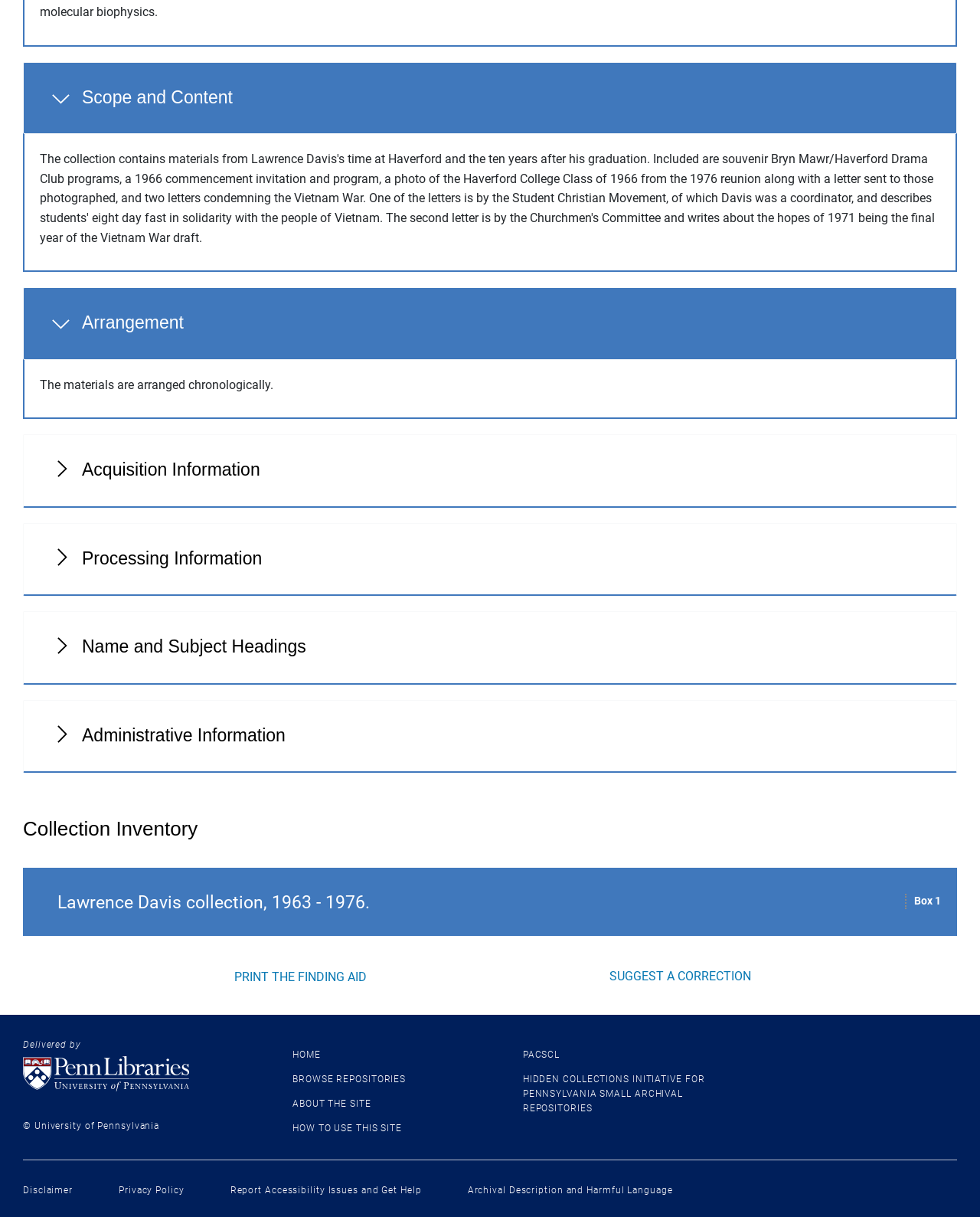Please find the bounding box coordinates of the element that you should click to achieve the following instruction: "Visit University of Pennsylvania Libraries homepage". The coordinates should be presented as four float numbers between 0 and 1: [left, top, right, bottom].

[0.023, 0.868, 0.252, 0.897]